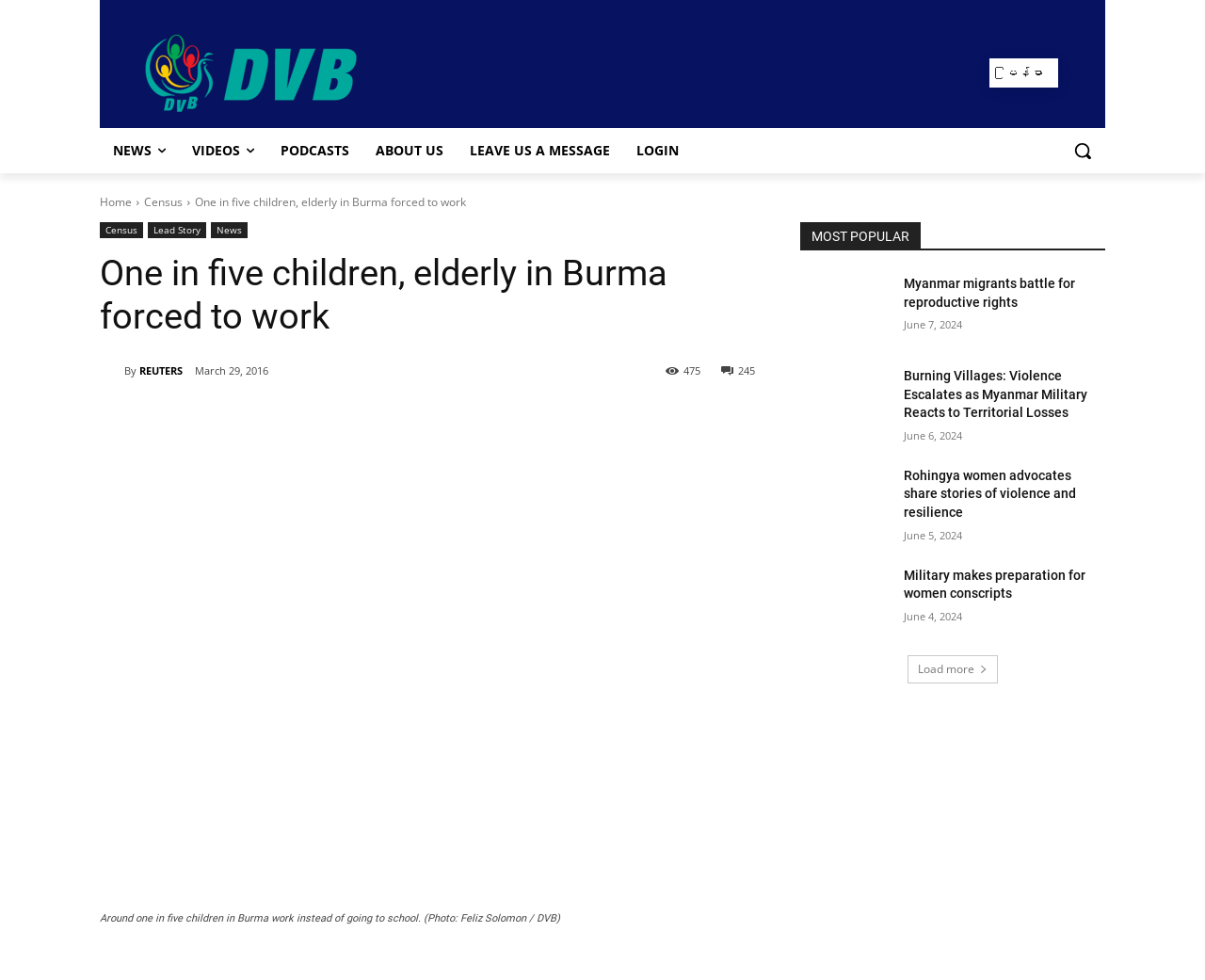What is the name of the news organization?
Please provide a single word or phrase as your answer based on the screenshot.

DVB